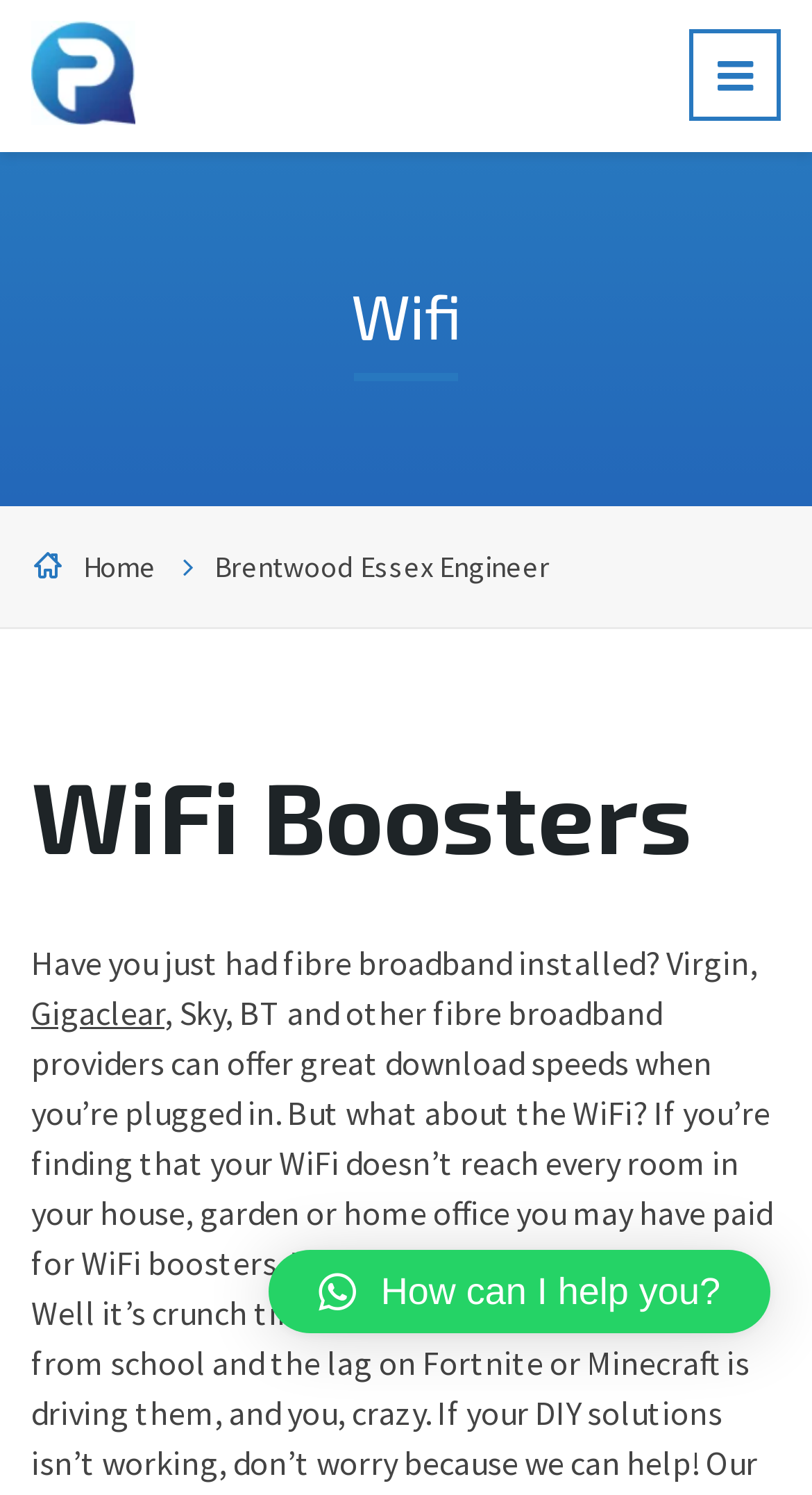Using the provided description: "Gigaclear", find the bounding box coordinates of the corresponding UI element. The output should be four float numbers between 0 and 1, in the format [left, top, right, bottom].

[0.038, 0.664, 0.203, 0.692]